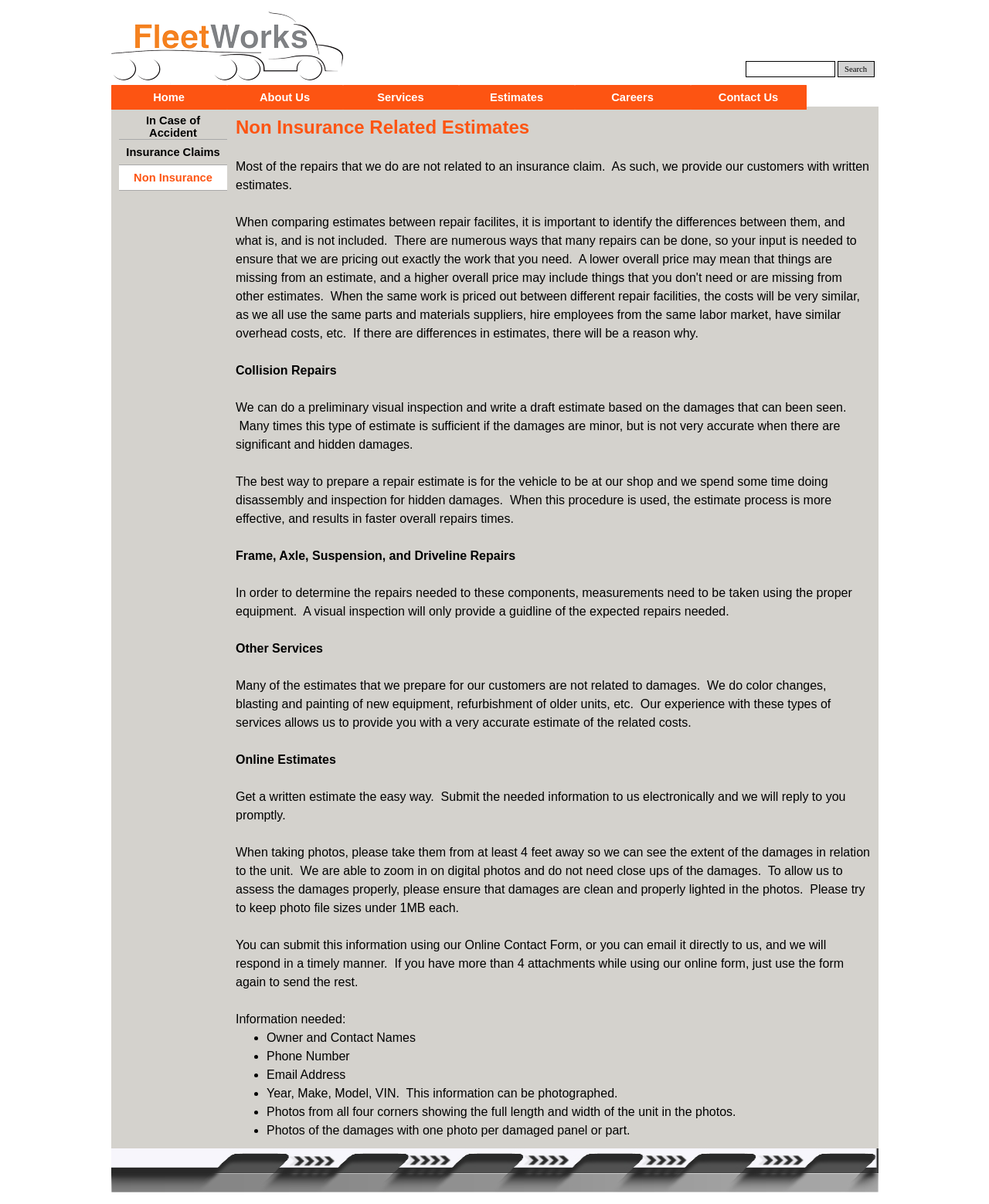Predict the bounding box coordinates for the UI element described as: "In Case of Accident". The coordinates should be four float numbers between 0 and 1, presented as [left, top, right, bottom].

[0.123, 0.095, 0.227, 0.115]